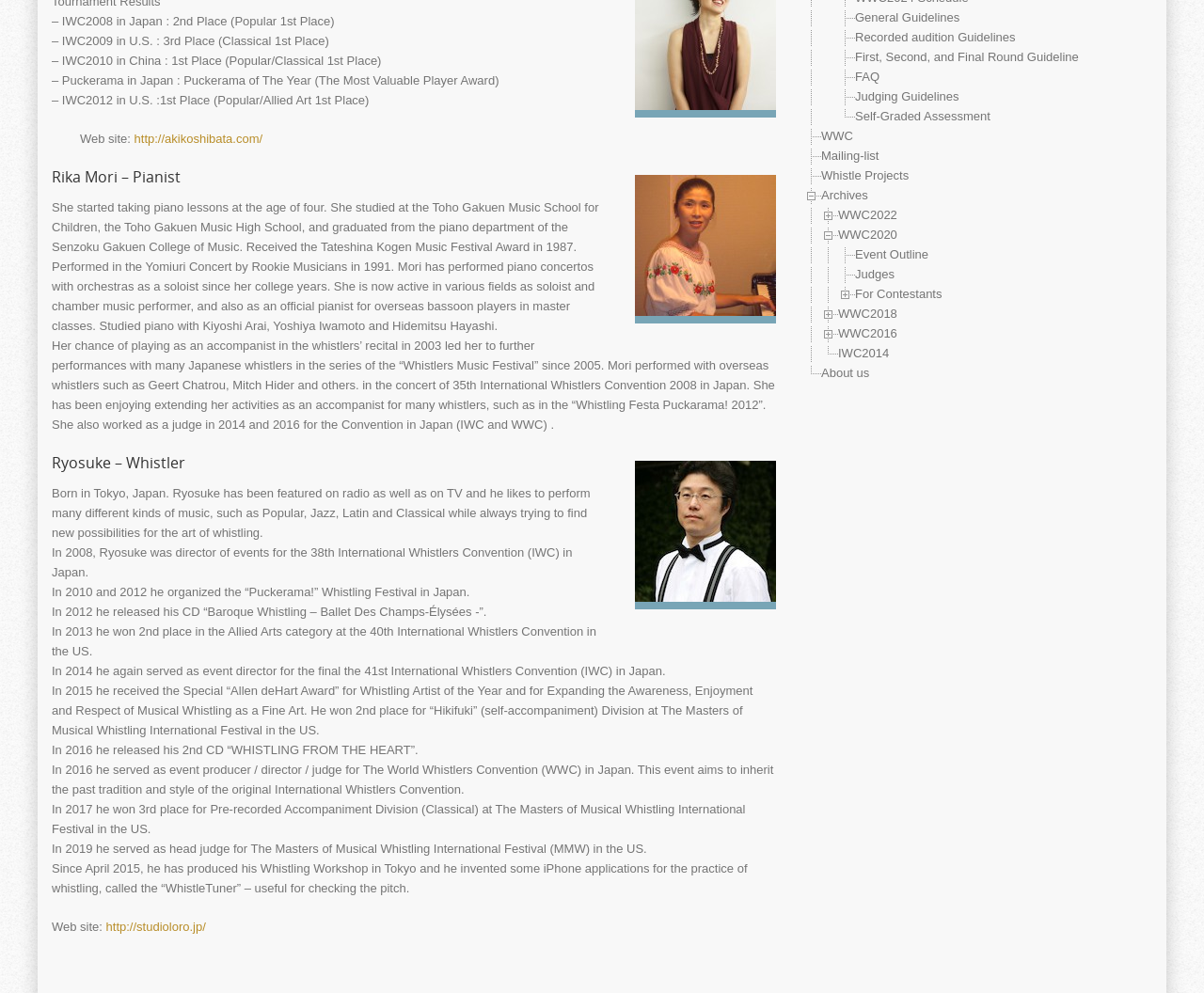Extract the bounding box coordinates for the UI element described by the text: "Judging Guidelines". The coordinates should be in the form of [left, top, right, bottom] with values between 0 and 1.

[0.71, 0.09, 0.797, 0.104]